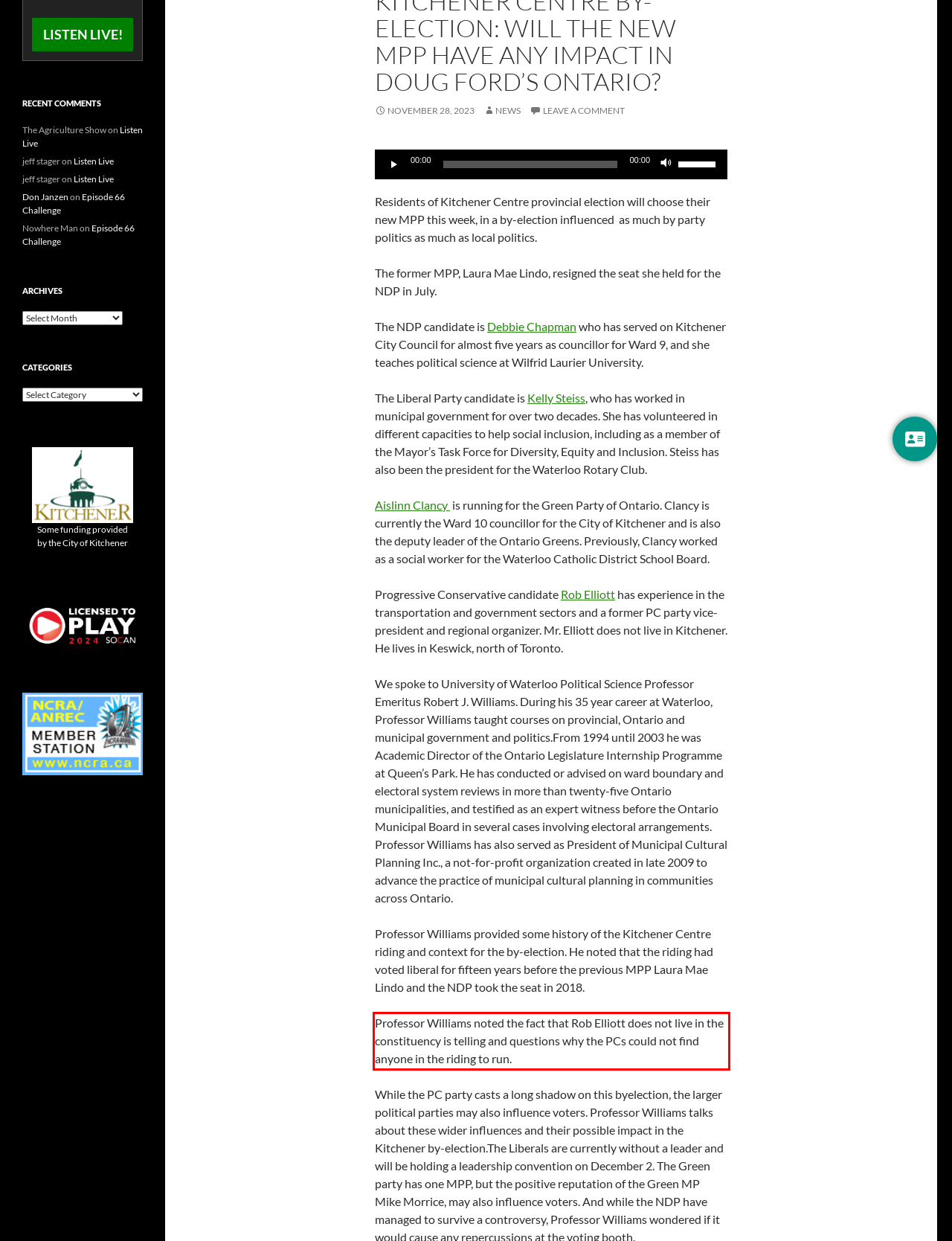You are provided with a screenshot of a webpage containing a red bounding box. Please extract the text enclosed by this red bounding box.

Professor Williams noted the fact that Rob Elliott does not live in the constituency is telling and questions why the PCs could not find anyone in the riding to run.